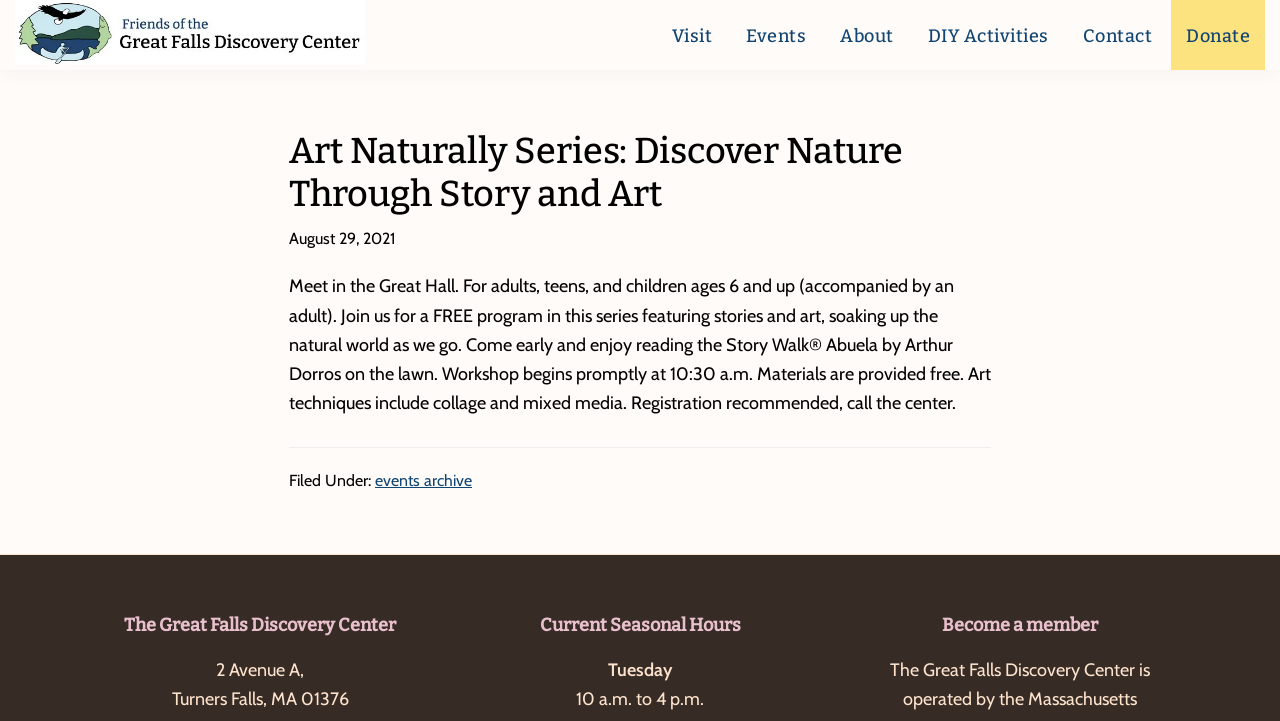What is the date of the Art Naturally Series event?
Please provide a single word or phrase answer based on the image.

August 29, 2021